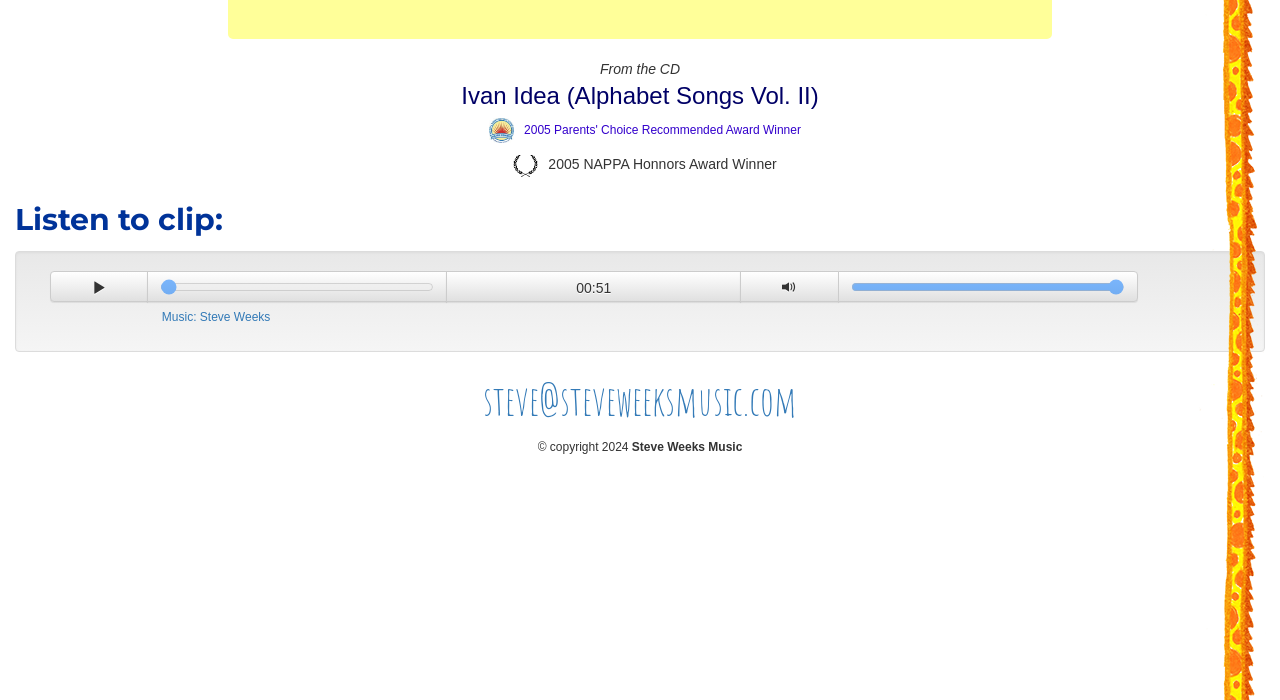Provide the bounding box coordinates for the UI element that is described as: "00:51".

[0.349, 0.387, 0.579, 0.431]